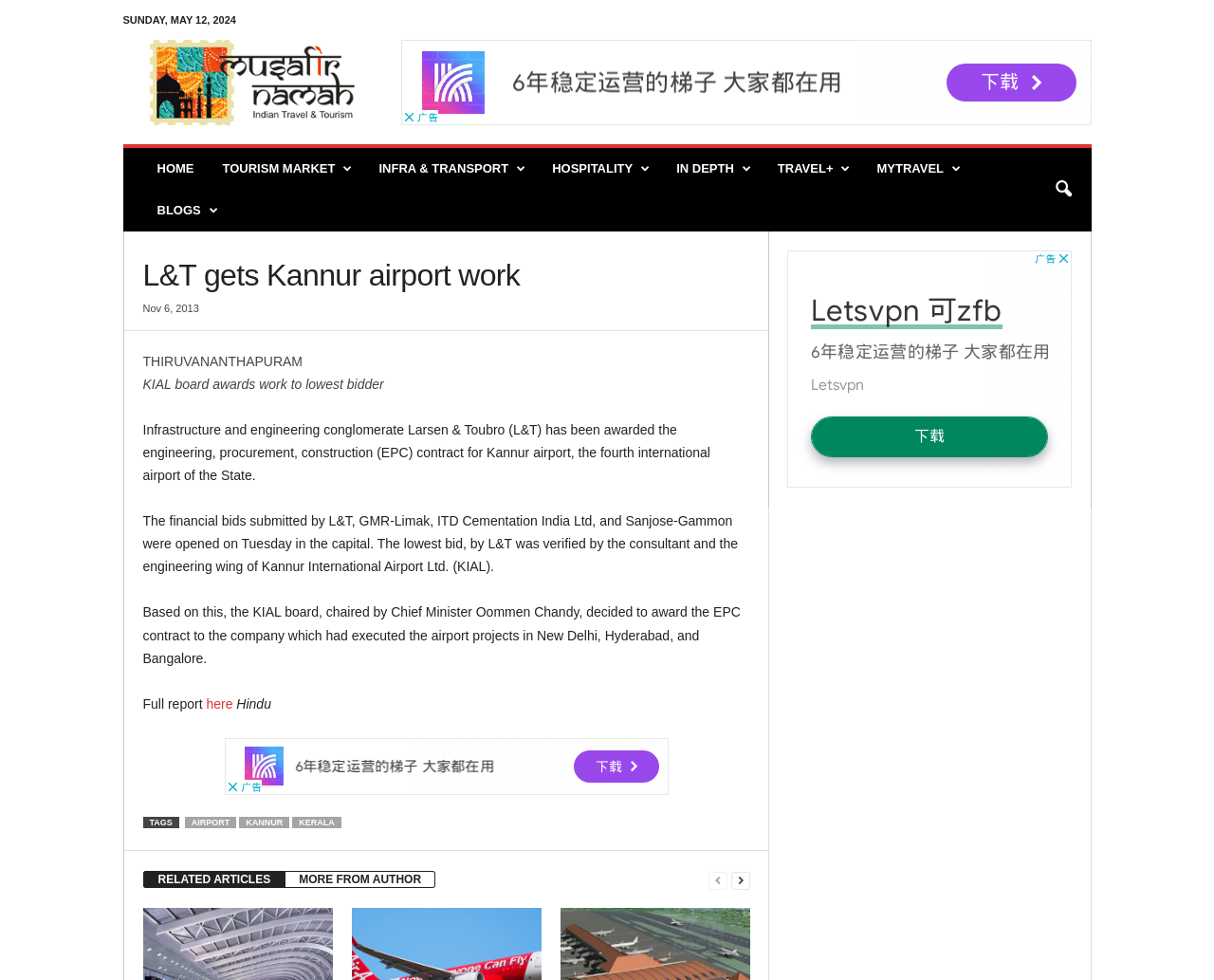Please determine the bounding box coordinates for the element that should be clicked to follow these instructions: "View related articles".

[0.118, 0.888, 0.235, 0.906]